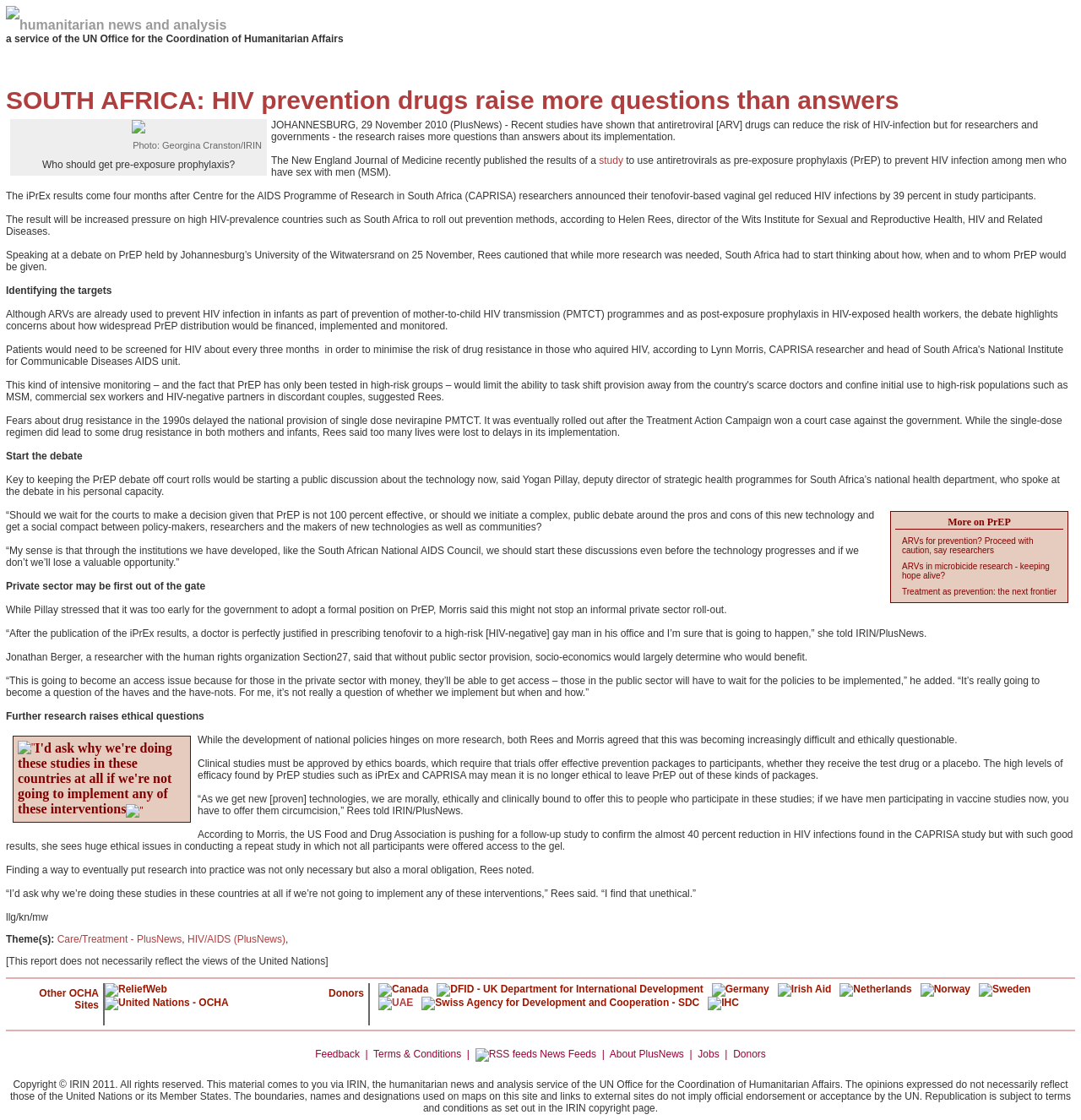Please identify the bounding box coordinates of the element that needs to be clicked to execute the following command: "View more on PrEP". Provide the bounding box using four float numbers between 0 and 1, formatted as [left, top, right, bottom].

[0.828, 0.461, 0.984, 0.473]